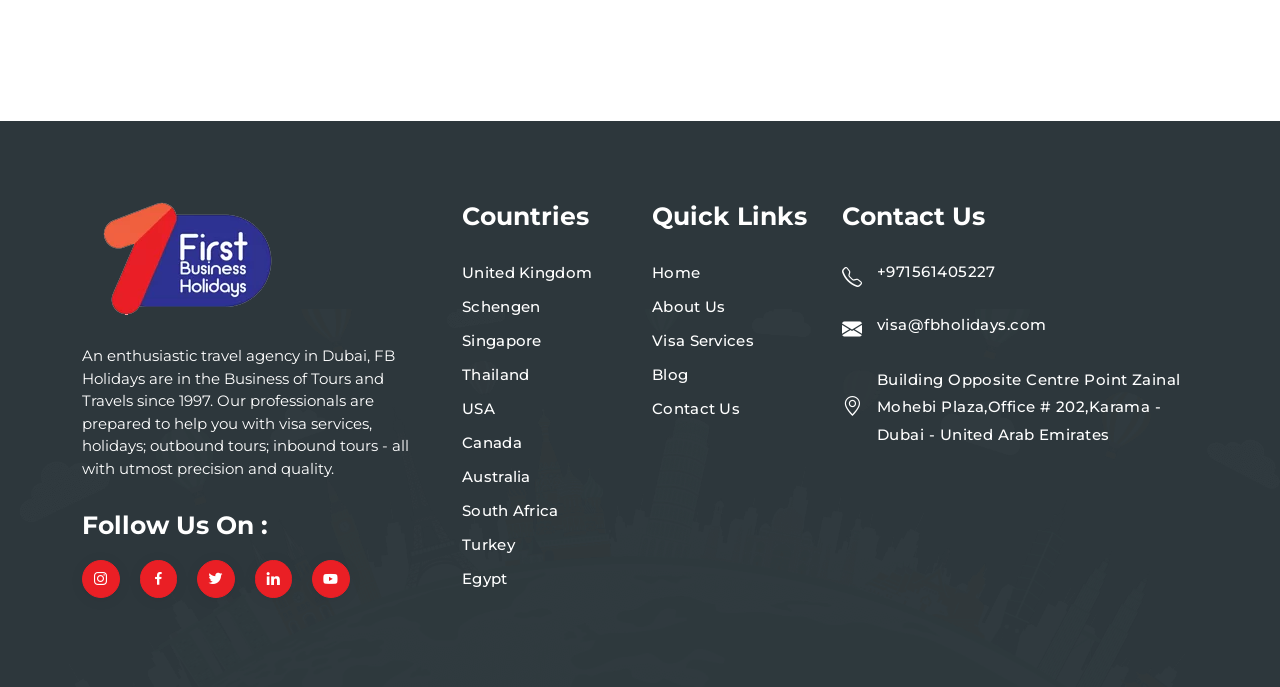Using the description "parent_node: +971561405227", predict the bounding box of the relevant HTML element.

[0.685, 0.42, 0.778, 0.427]